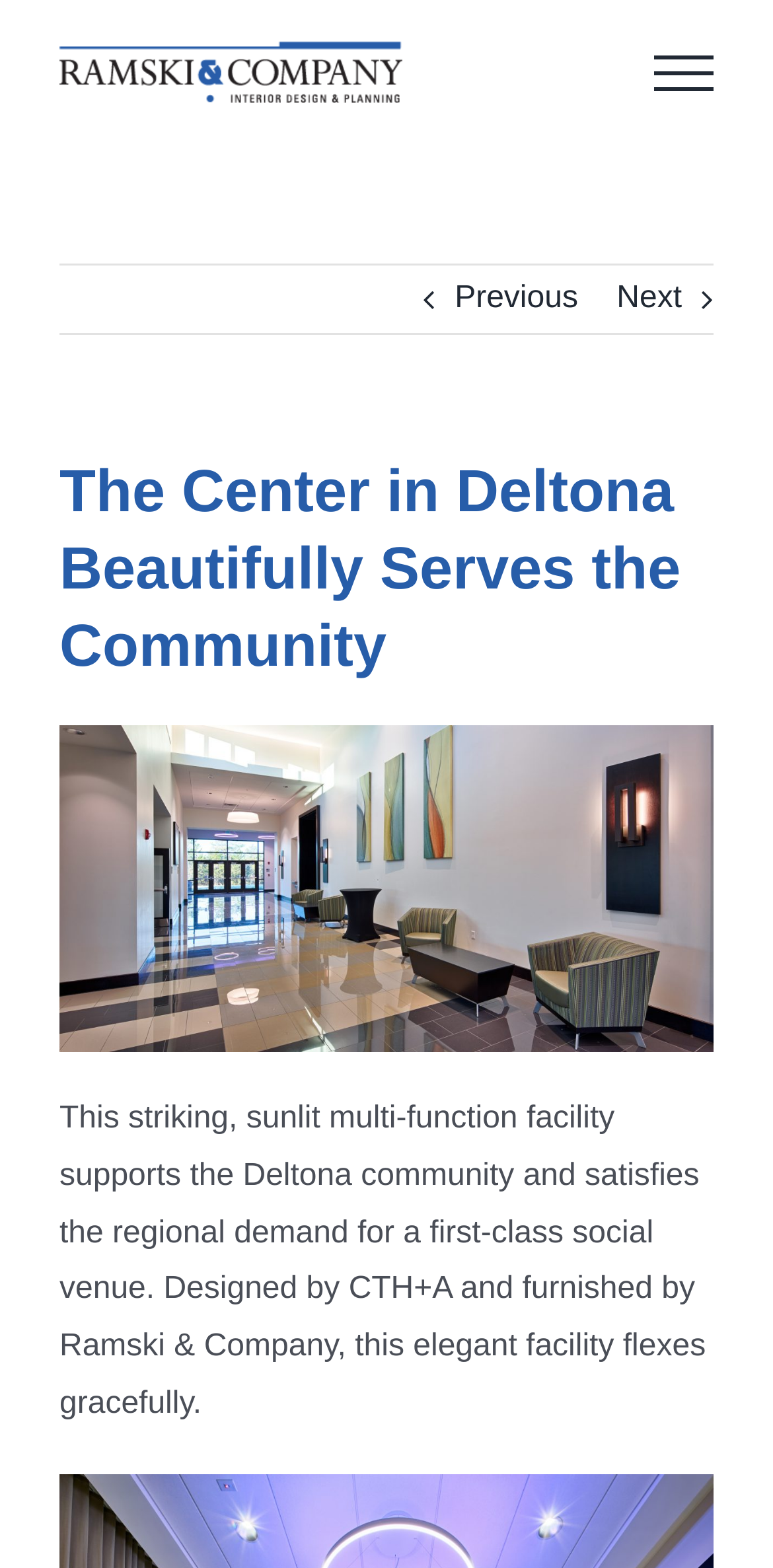Describe the webpage meticulously, covering all significant aspects.

The webpage is about The Center in Deltona, a multi-function facility that serves the community. At the top left corner, there is a logo of Ramski & Company, which is also a link. Below the logo, there is a heading that reads "The Center in Deltona Beautifully Serves the Community". 

To the right of the logo, there is a navigation menu with "Previous" and "Next" links, which are not currently visible. Above the navigation menu, there is a "Toggle Menu" link, but it is currently hidden.

Below the heading, there is a paragraph of text that describes the facility, stating that it is a striking, sunlit multi-function facility that supports the Deltona community and satisfies the regional demand for a first-class social venue. The text also mentions that the facility was designed by CTH+A and furnished by Ramski & Company, and that it flexes gracefully.